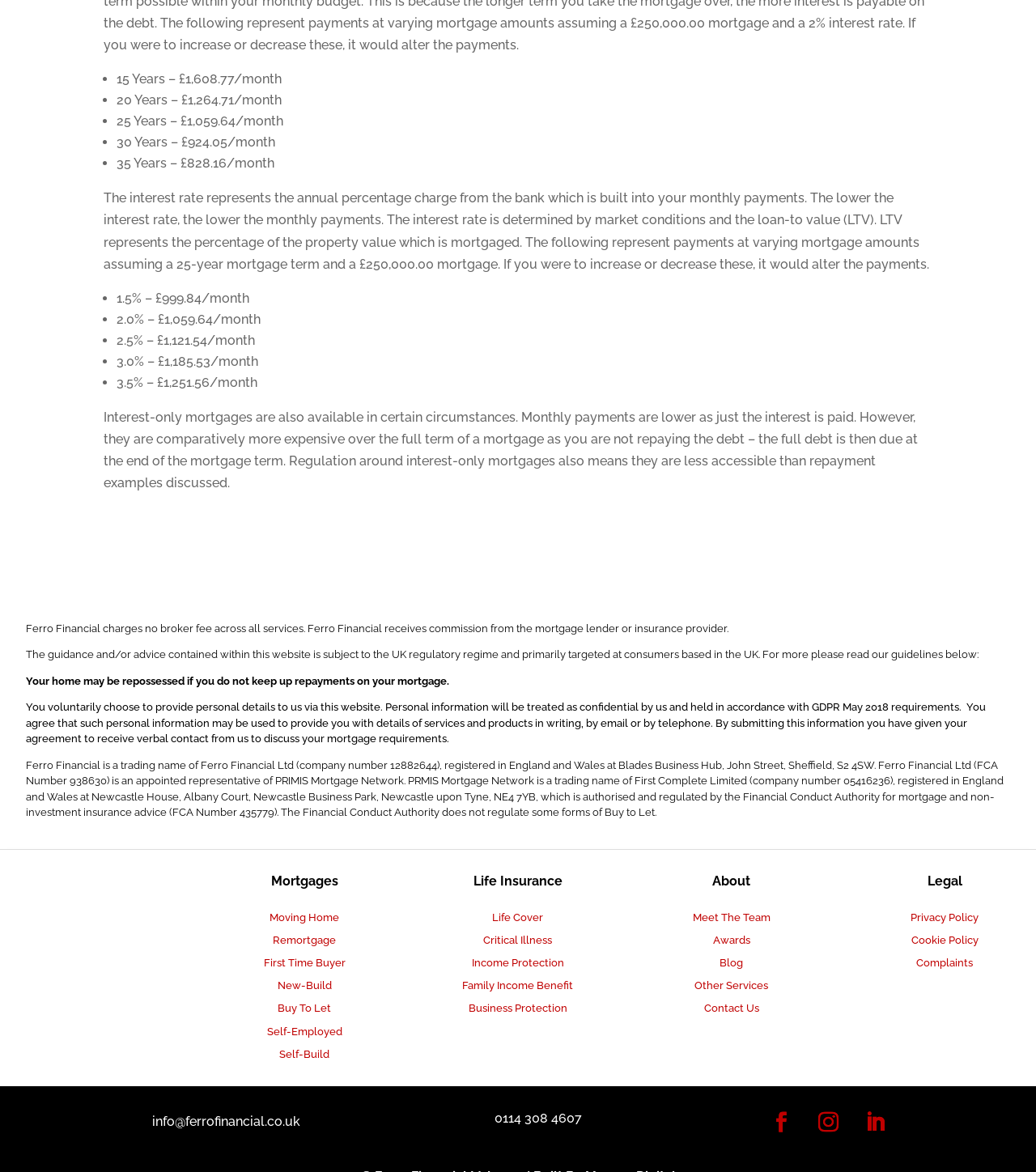What services does Ferro Financial offer?
Please provide a single word or phrase based on the screenshot.

Mortgages, Life Insurance